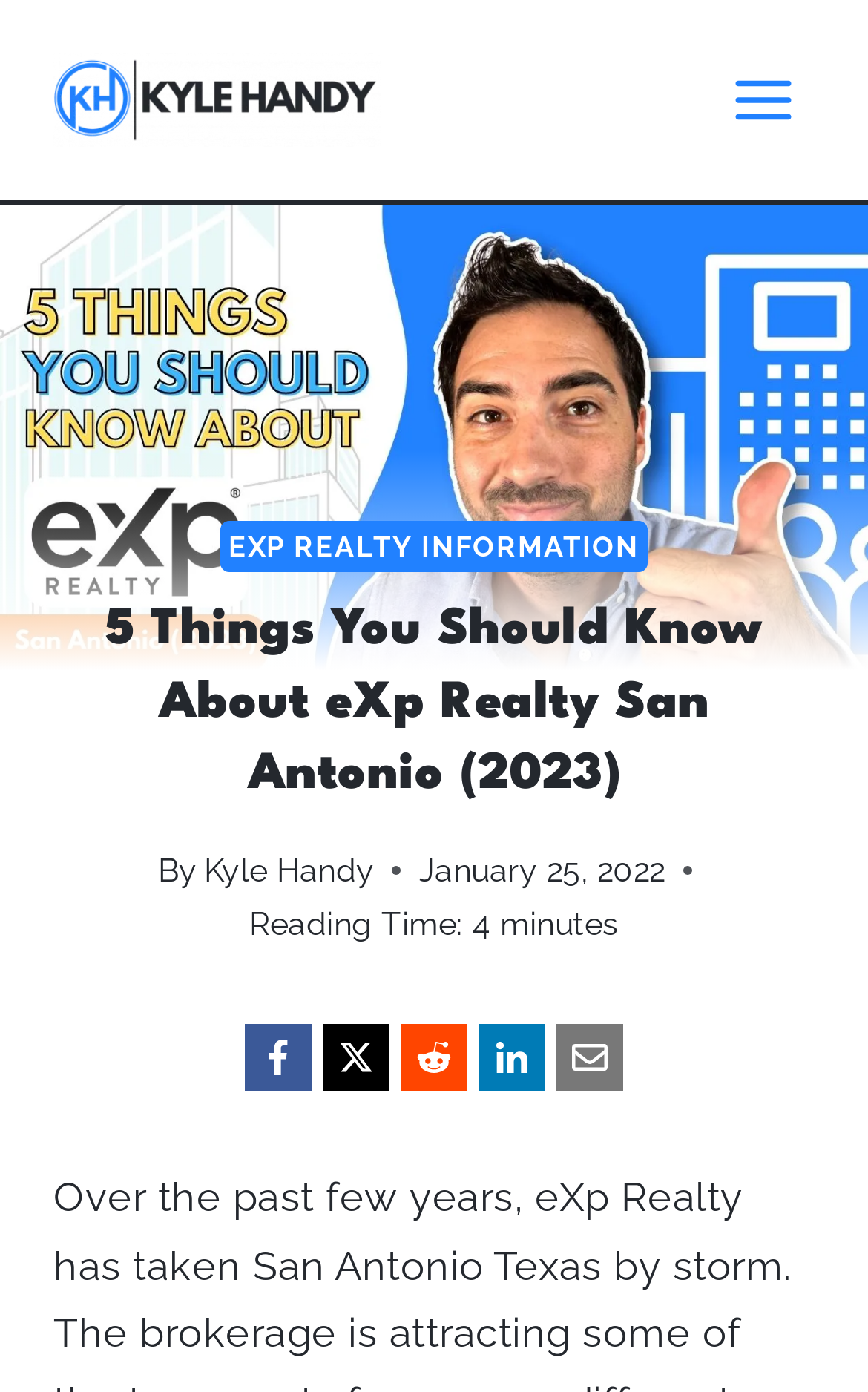Determine the bounding box coordinates of the clickable element to complete this instruction: "Read EXP REALTY INFORMATION". Provide the coordinates in the format of four float numbers between 0 and 1, [left, top, right, bottom].

[0.253, 0.374, 0.747, 0.411]